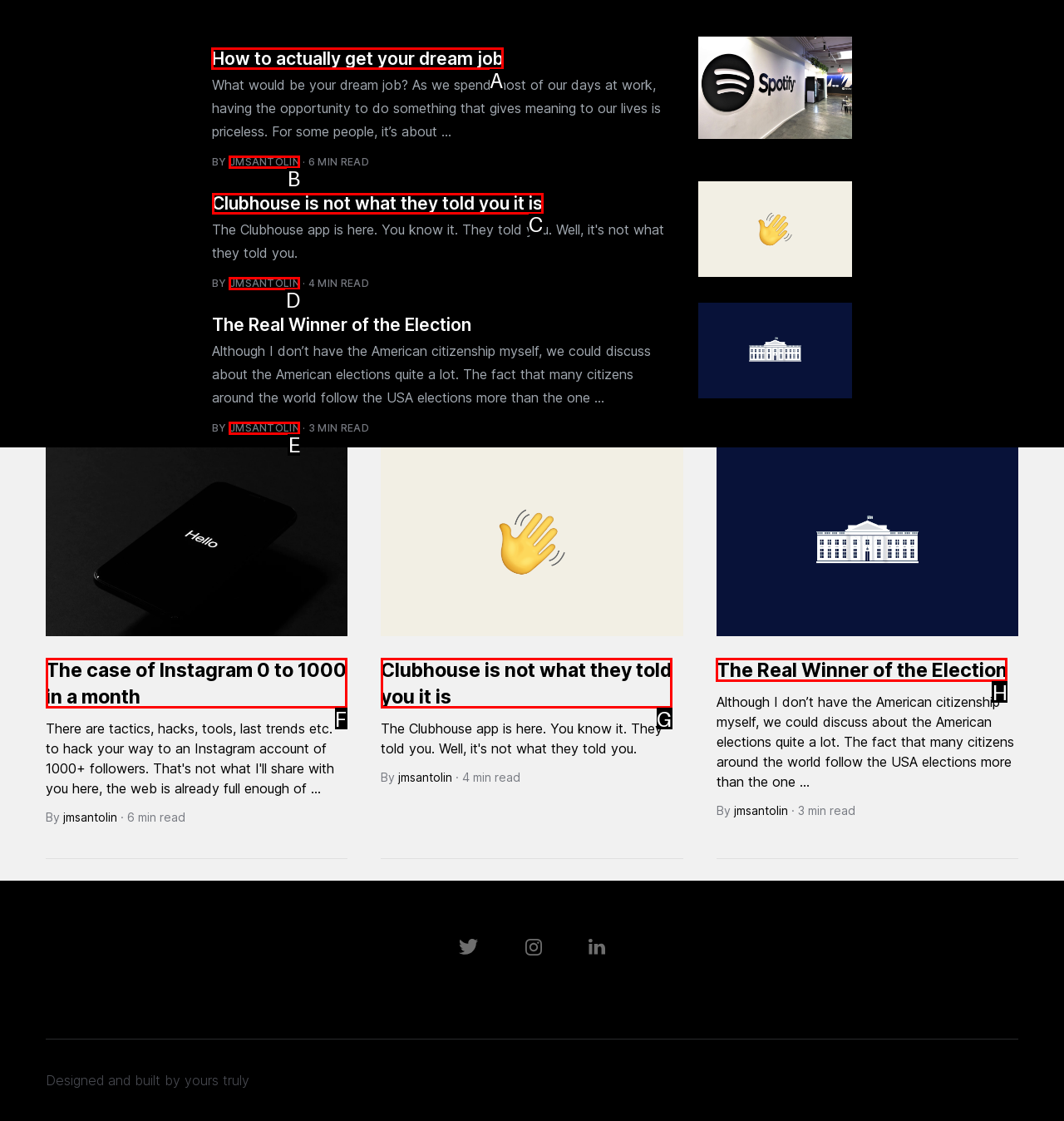Determine which HTML element should be clicked for this task: Read the article 'How to actually get your dream job'
Provide the option's letter from the available choices.

A